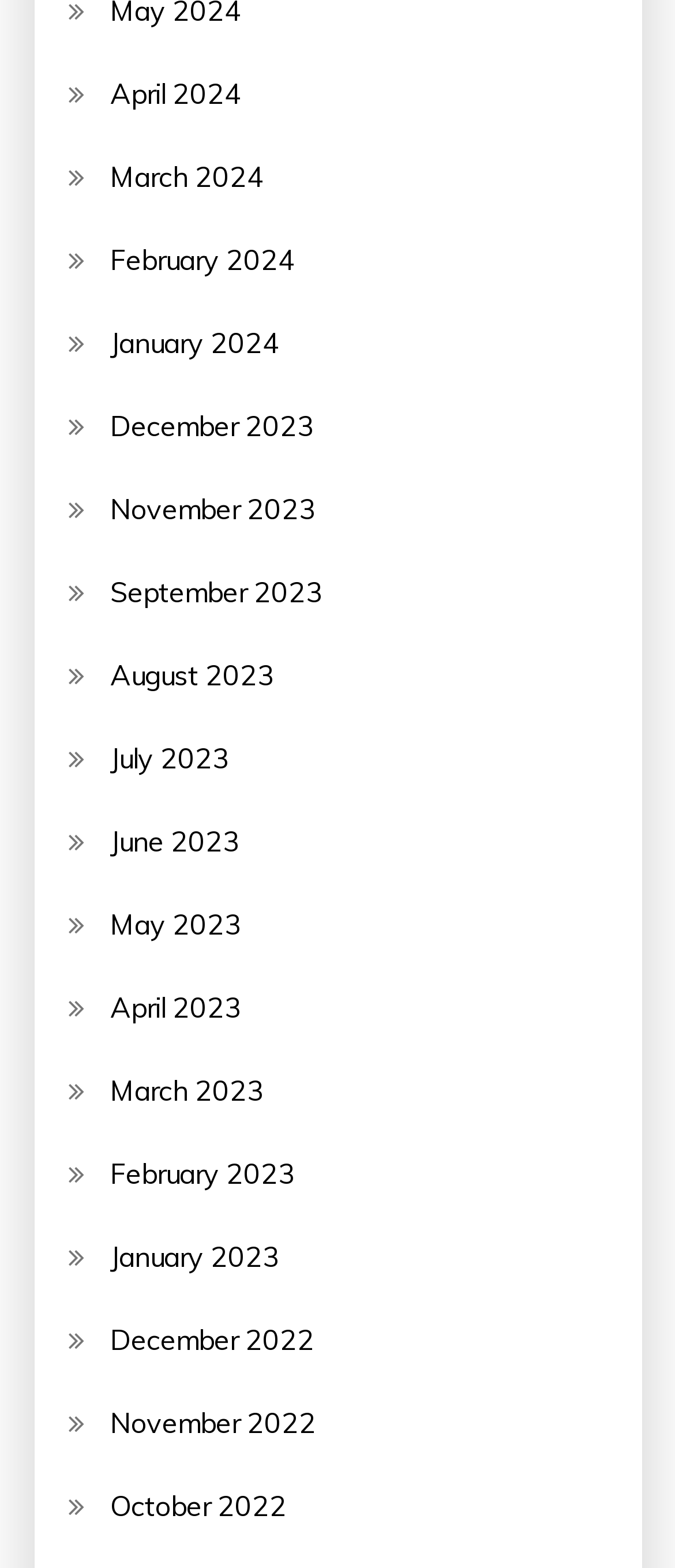Please determine the bounding box coordinates of the clickable area required to carry out the following instruction: "view April 2024". The coordinates must be four float numbers between 0 and 1, represented as [left, top, right, bottom].

[0.163, 0.044, 0.358, 0.075]